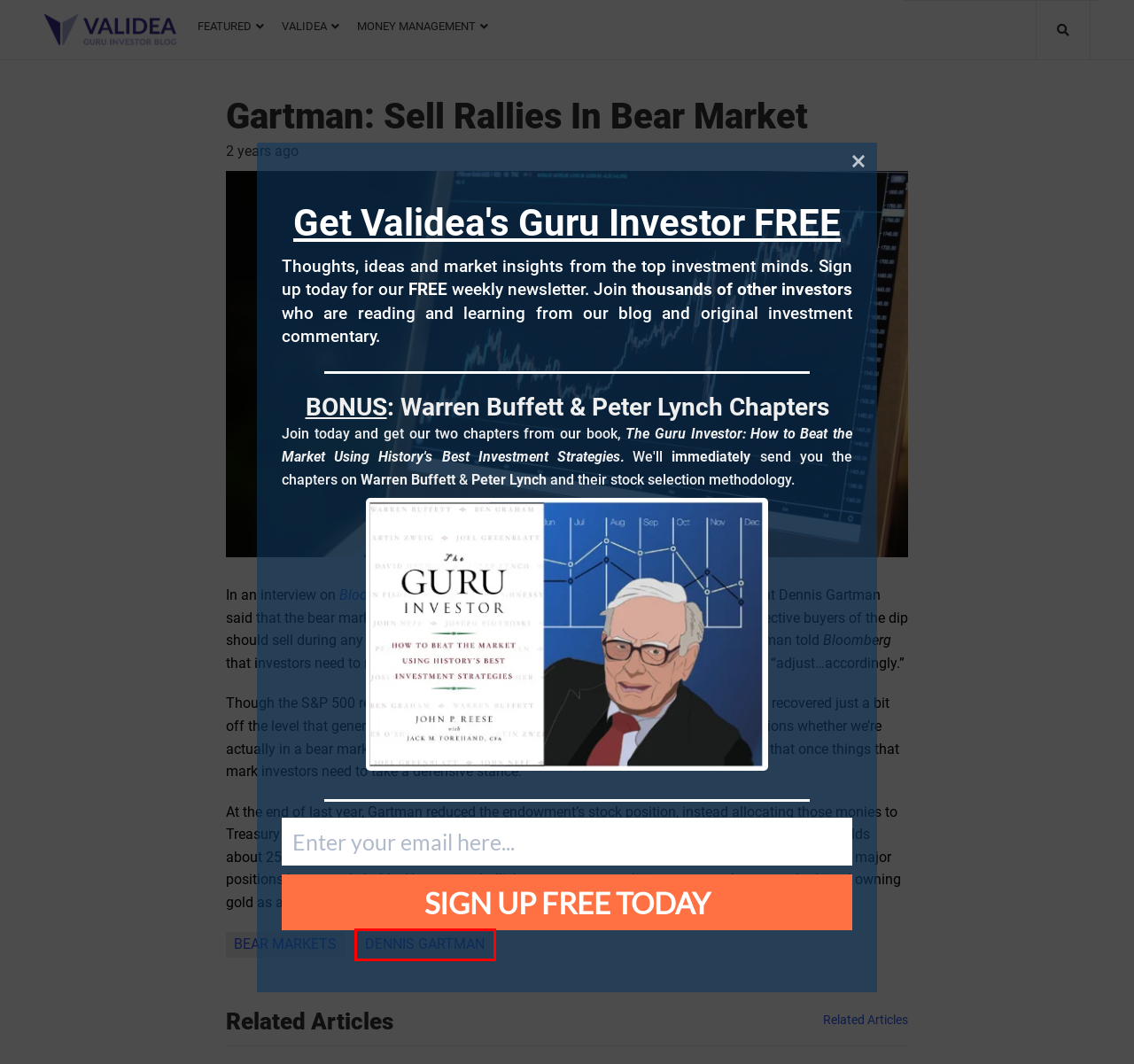Using the screenshot of a webpage with a red bounding box, pick the webpage description that most accurately represents the new webpage after the element inside the red box is clicked. Here are the candidates:
A. Another Bear Market Rally Is Coming, Says Evercore’s Emanuel – Validea's Guru Investor Blog
B. Bear Markets Archives – Validea's Guru Investor Blog
C. August 5, 2022 – Validea's Guru Investor Blog
D. May 27, 2022 – Validea's Guru Investor Blog
E. Quantitative Momentum Investing – Validea's Guru Investor Blog
F. Dennis Gartman Archives – Validea's Guru Investor Blog
G. Factor-Based Stock and ETF Portfolios | Investment Research | Validea
H. June Market Valuation Update – Validea's Guru Investor Blog

F